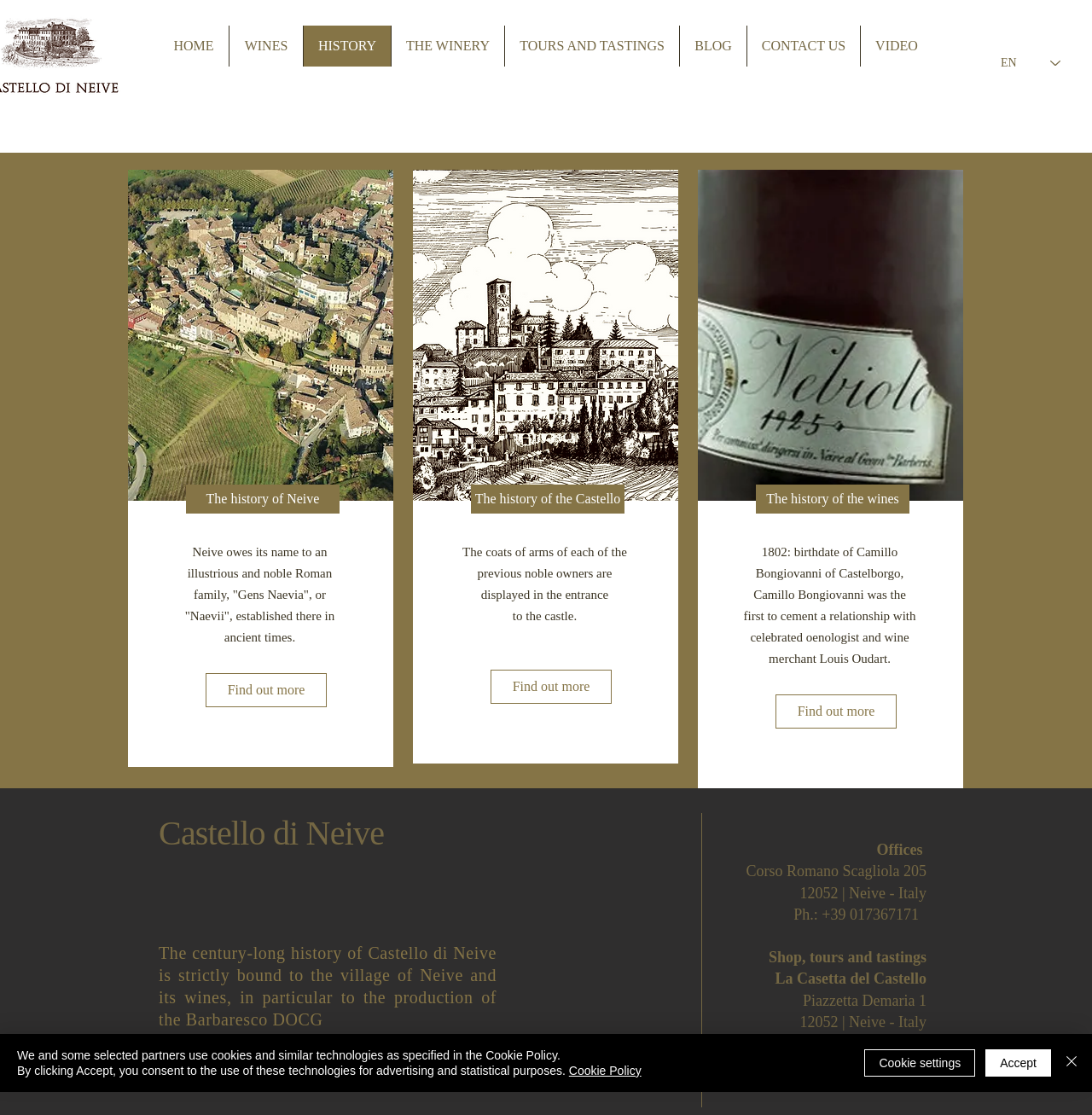Please indicate the bounding box coordinates of the element's region to be clicked to achieve the instruction: "Find out more about the history of the Castello". Provide the coordinates as four float numbers between 0 and 1, i.e., [left, top, right, bottom].

[0.449, 0.601, 0.56, 0.631]